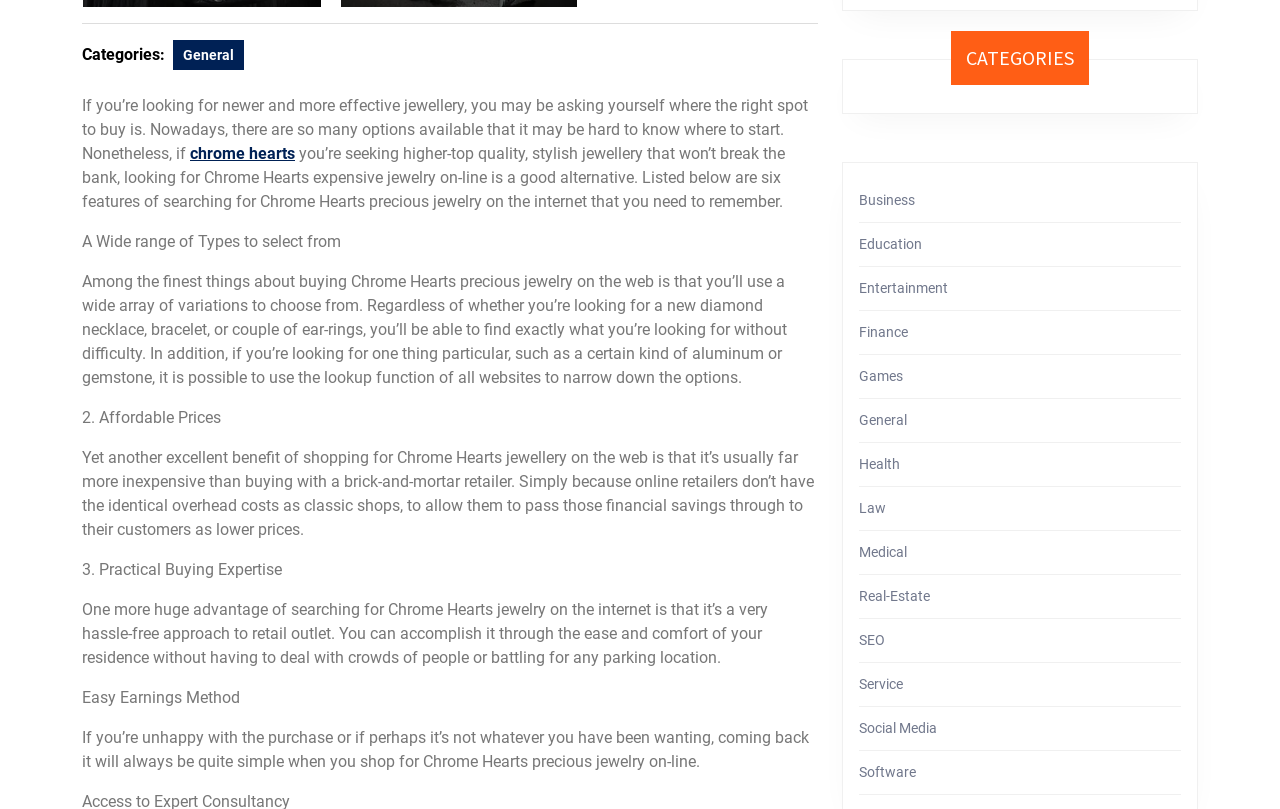Predict the bounding box of the UI element based on the description: "Games". The coordinates should be four float numbers between 0 and 1, formatted as [left, top, right, bottom].

[0.671, 0.455, 0.705, 0.475]